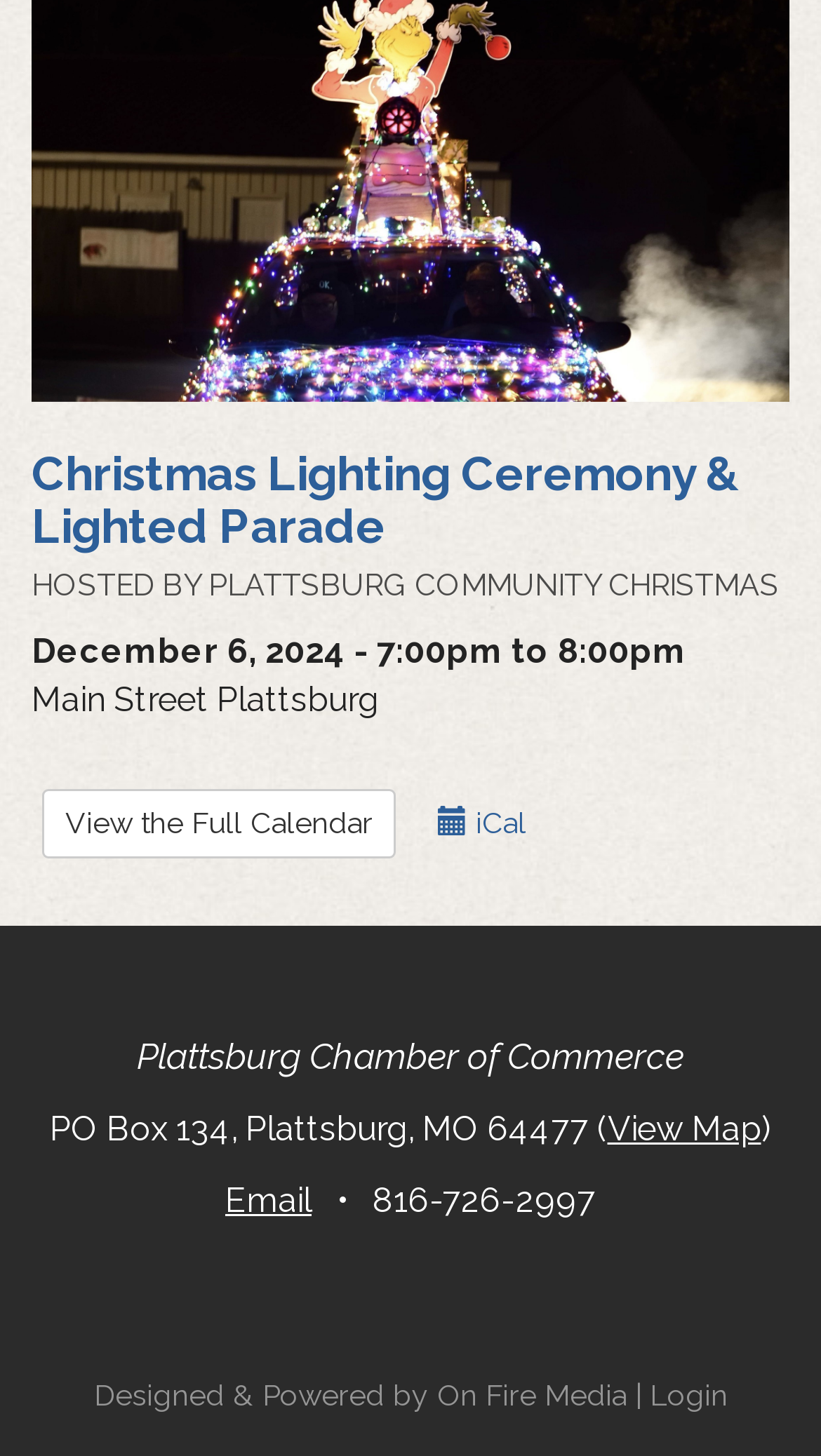What is the date of the Christmas Lighting Ceremony?
Using the image, respond with a single word or phrase.

December 6, 2024